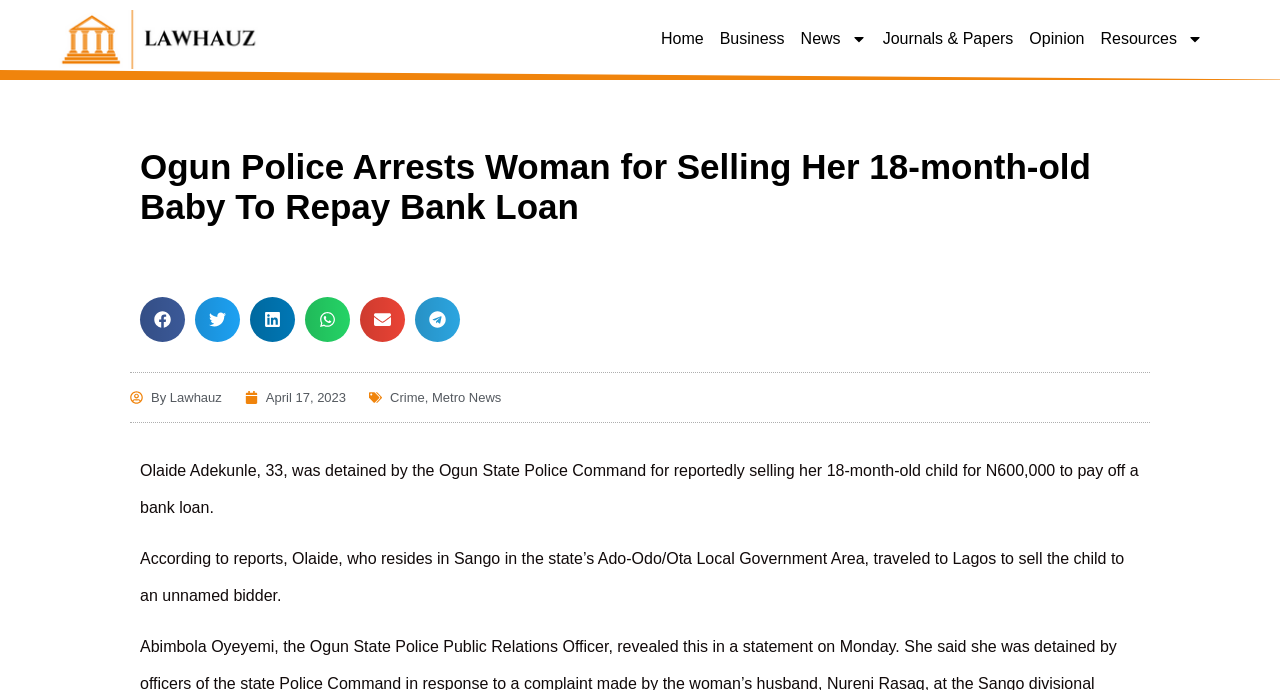Locate and provide the bounding box coordinates for the HTML element that matches this description: "Resources".

[0.854, 0.041, 0.945, 0.073]